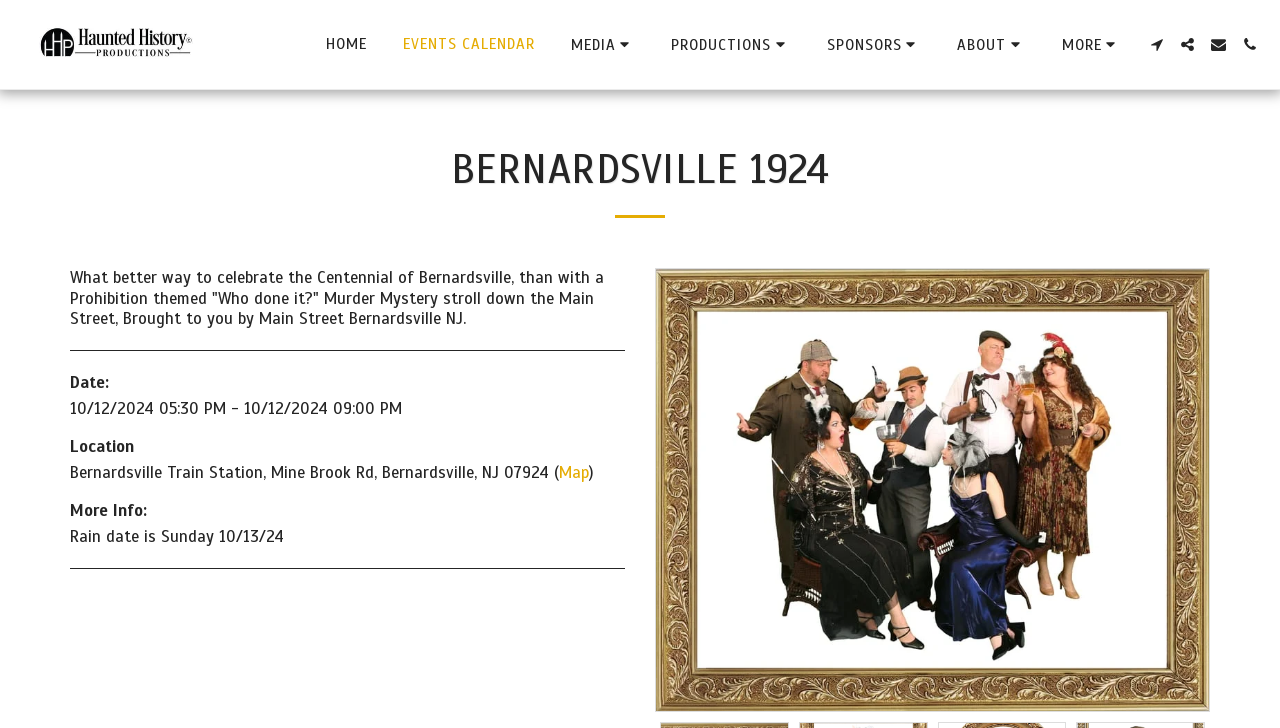Find the bounding box coordinates of the clickable area required to complete the following action: "Click the HOME link".

[0.243, 0.041, 0.298, 0.082]